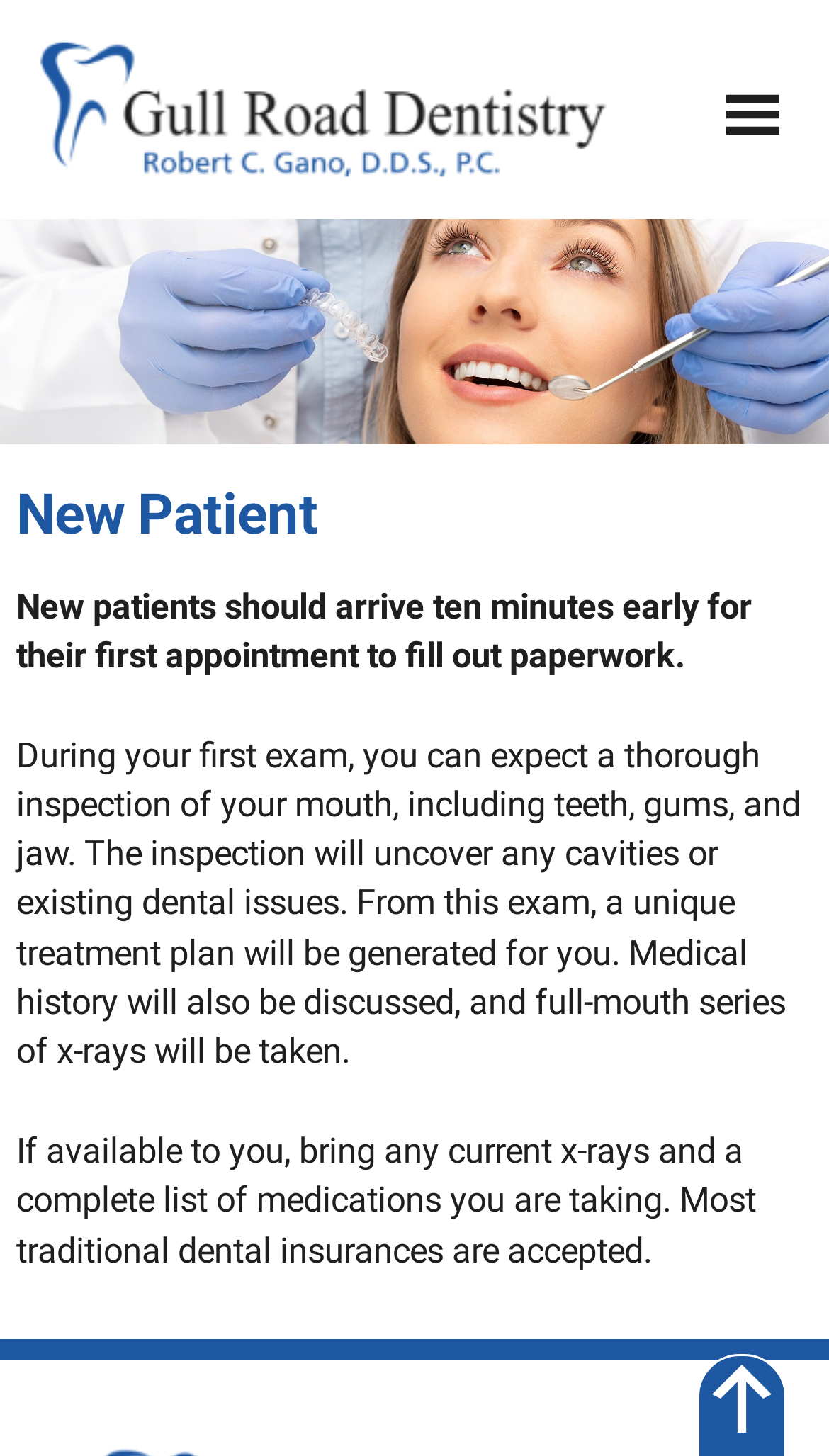Generate a thorough description of the webpage.

The webpage is about the new patient experience at Gull Road Dentistry. At the top-left corner, there is a figure with a link and an image, which seems to be a logo or a banner. Below this, there is a larger figure with an image that spans the entire width of the page, likely a header image.

The main content of the page starts with a heading that reads "New Patient" at the top-center of the page. Below this heading, there is a block of text that informs new patients to arrive ten minutes early for their first appointment to fill out paperwork. 

Following this, there is a brief paragraph that describes what to expect during the first exam, including a thorough inspection of the mouth, discussion of medical history, and taking of x-rays. This paragraph is positioned at the center of the page.

Further down, there is another block of text that provides additional instructions for new patients, such as bringing current x-rays and a list of medications, and information about accepted insurance plans. This text is located near the bottom-center of the page.